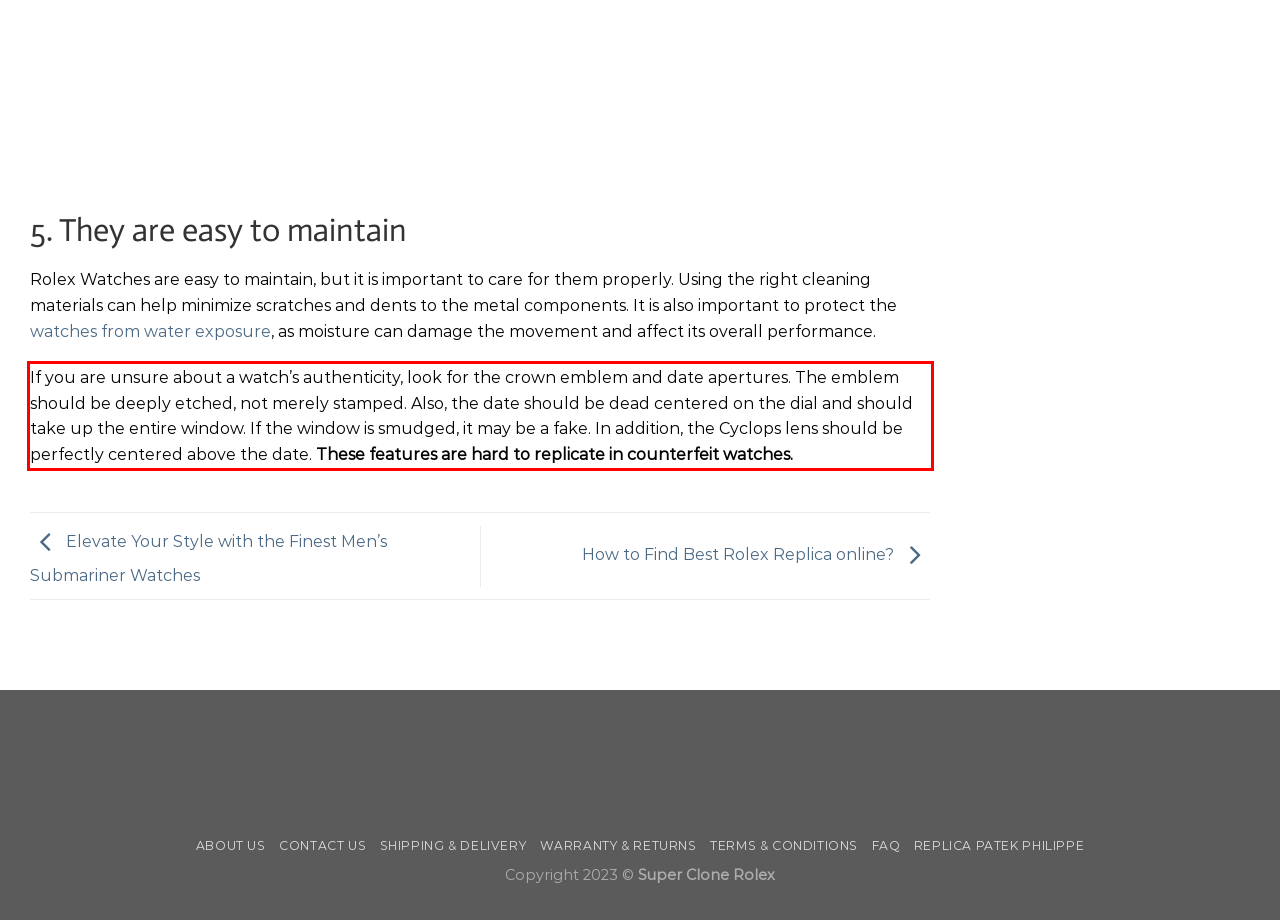You have a webpage screenshot with a red rectangle surrounding a UI element. Extract the text content from within this red bounding box.

If you are unsure about a watch’s authenticity, look for the crown emblem and date apertures. The emblem should be deeply etched, not merely stamped. Also, the date should be dead centered on the dial and should take up the entire window. If the window is smudged, it may be a fake. In addition, the Cyclops lens should be perfectly centered above the date. These features are hard to replicate in counterfeit watches.